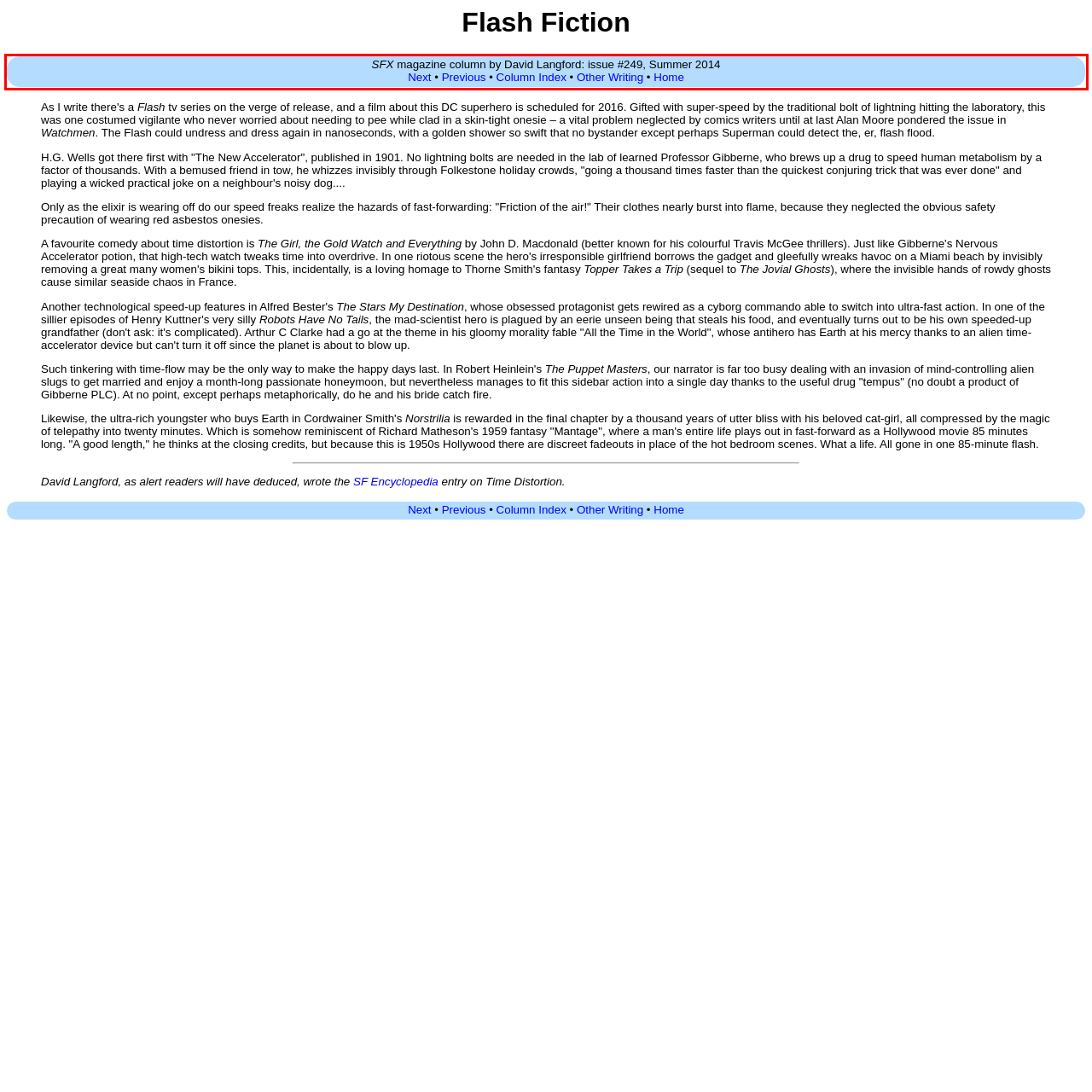Examine the webpage screenshot and use OCR to recognize and output the text within the red bounding box.

SFX magazine column by David Langford: issue #249, Summer 2014 Next • Previous • Column Index • Other Writing • Home